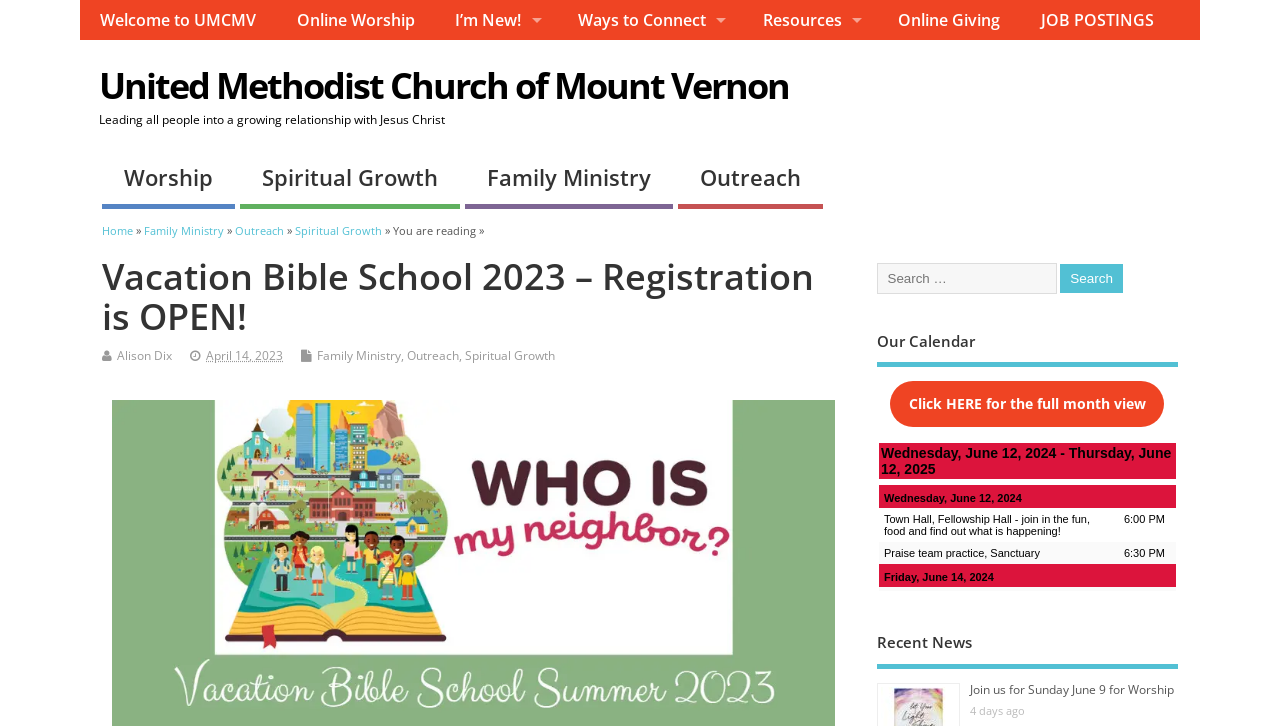Please determine the headline of the webpage and provide its content.

Vacation Bible School 2023 – Registration is OPEN!